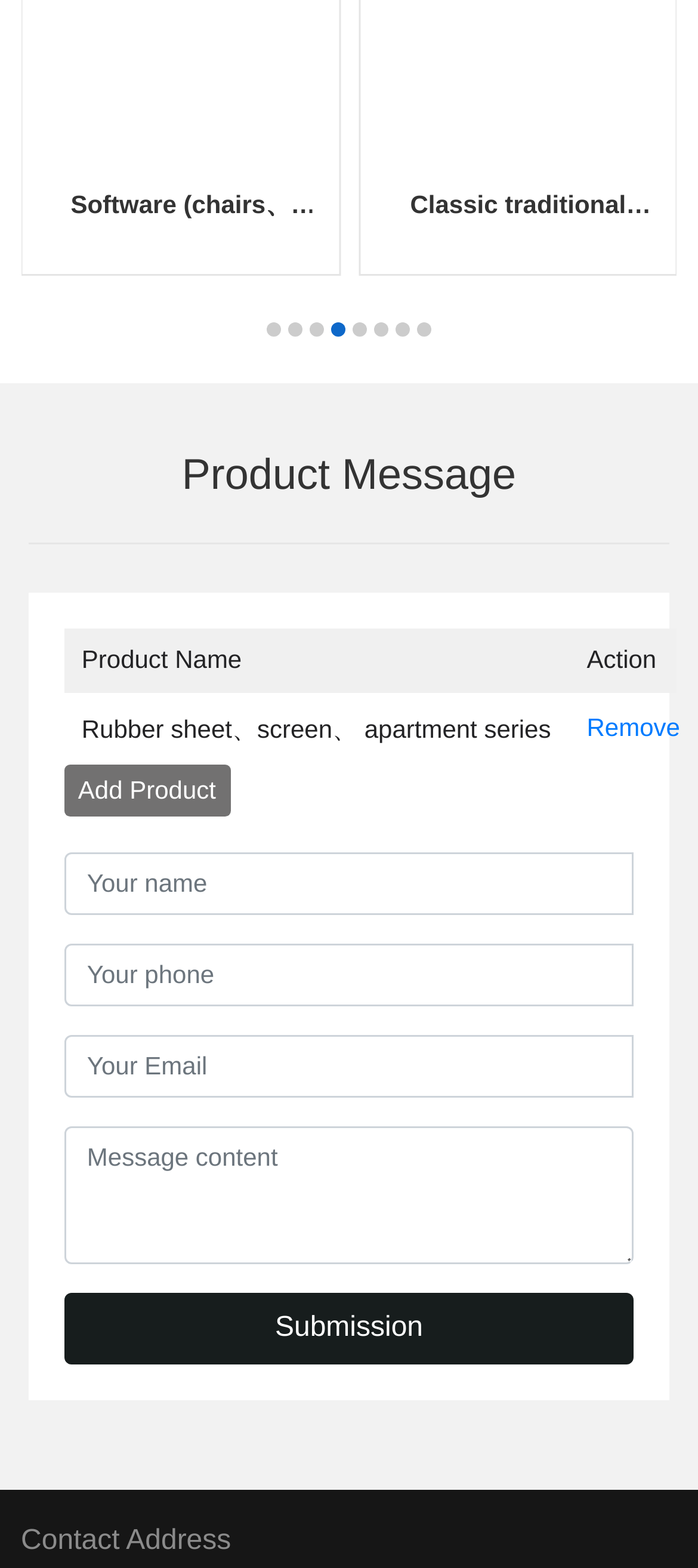Please specify the bounding box coordinates of the region to click in order to perform the following instruction: "Enter your name".

[0.091, 0.543, 0.909, 0.583]